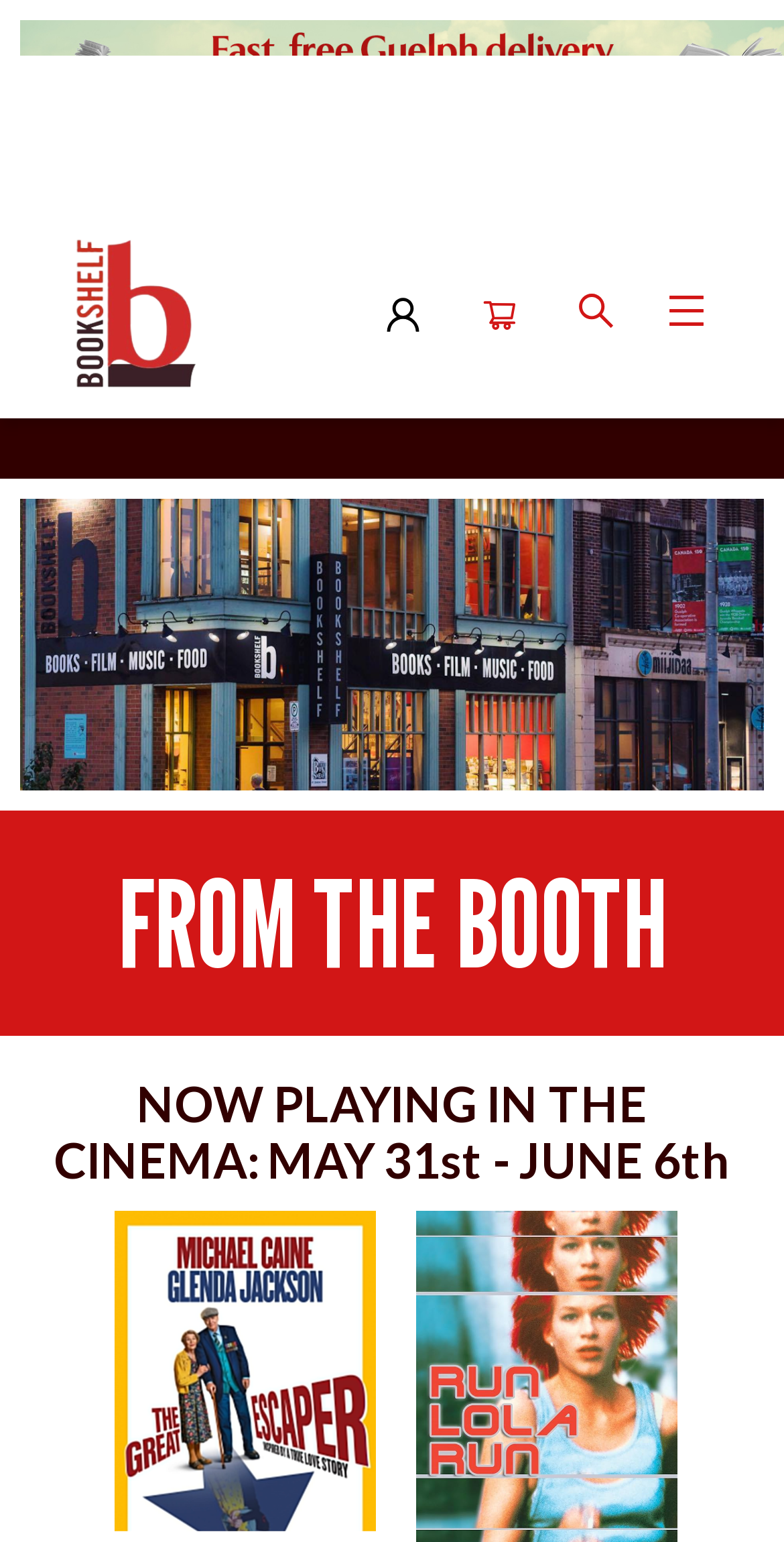What is the section below 'FROM THE BOOTH'?
Please ensure your answer to the question is detailed and covers all necessary aspects.

The section below 'FROM THE BOOTH' is the cinema schedule, which displays the current movies playing in the cinema.